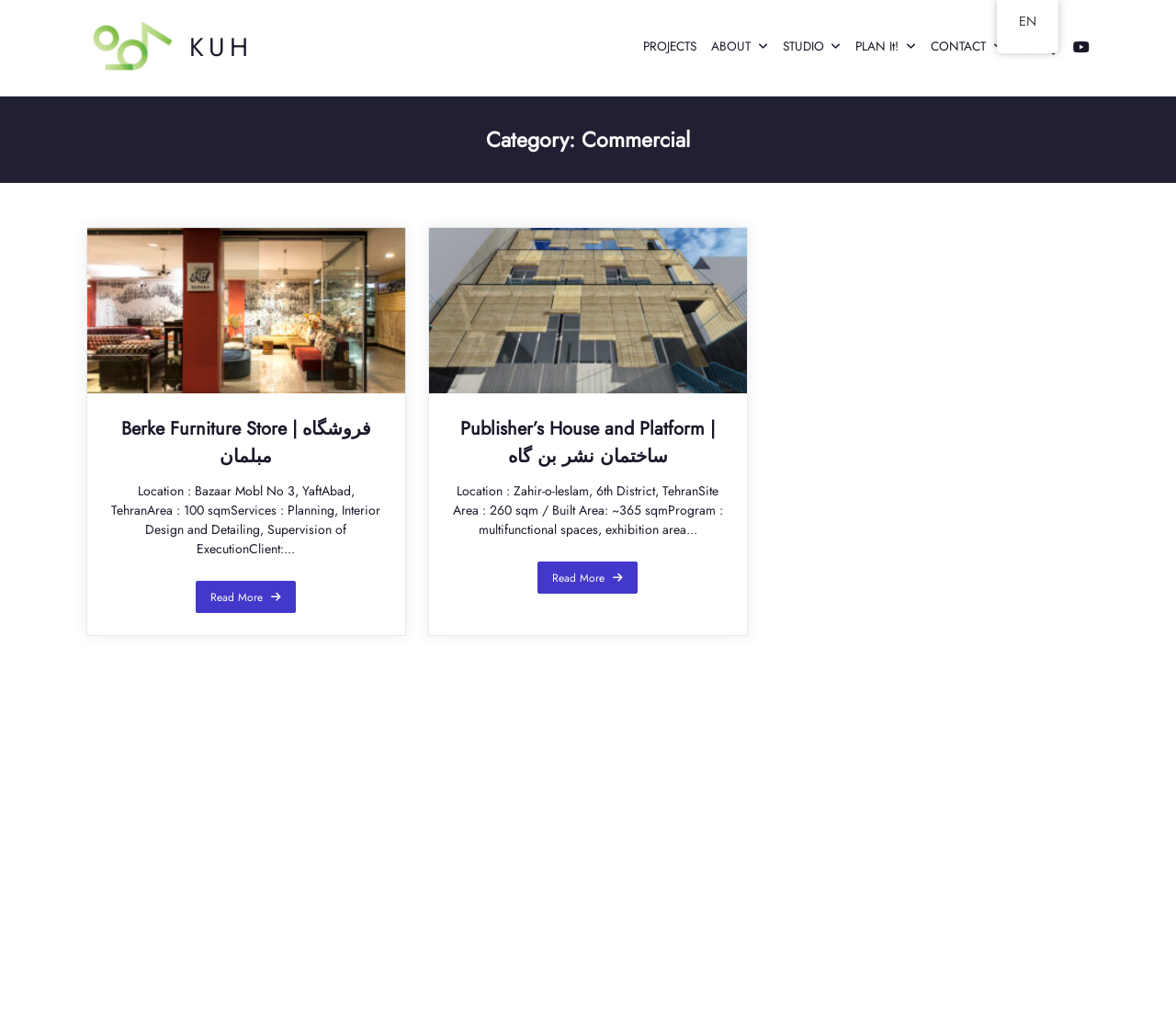How many articles are on the page?
Could you please answer the question thoroughly and with as much detail as possible?

I counted the number of article elements on the page, which are located below the navigation links and above the footer. There are two article elements, each containing a heading, static text, and a 'Read More' link.